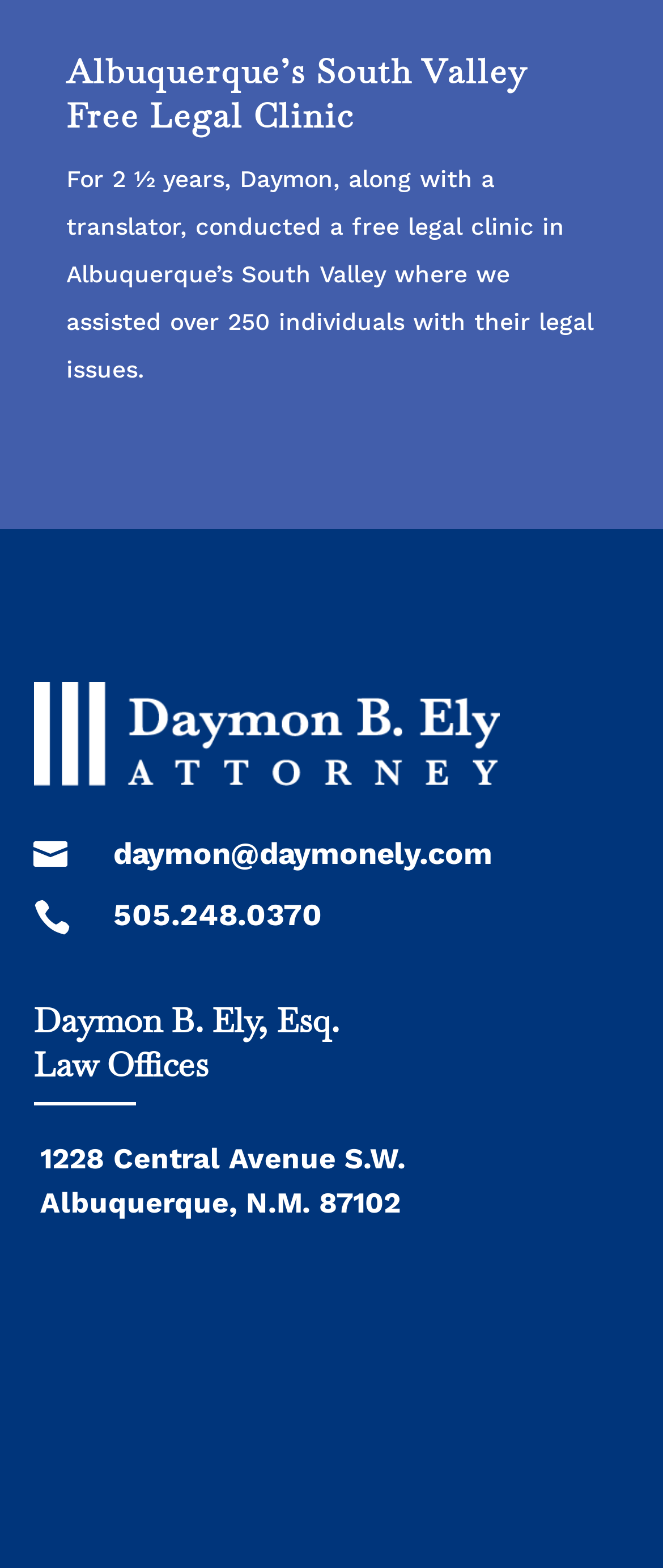What is the name of the attorney?
Please provide a single word or phrase based on the screenshot.

Daymon B. Ely